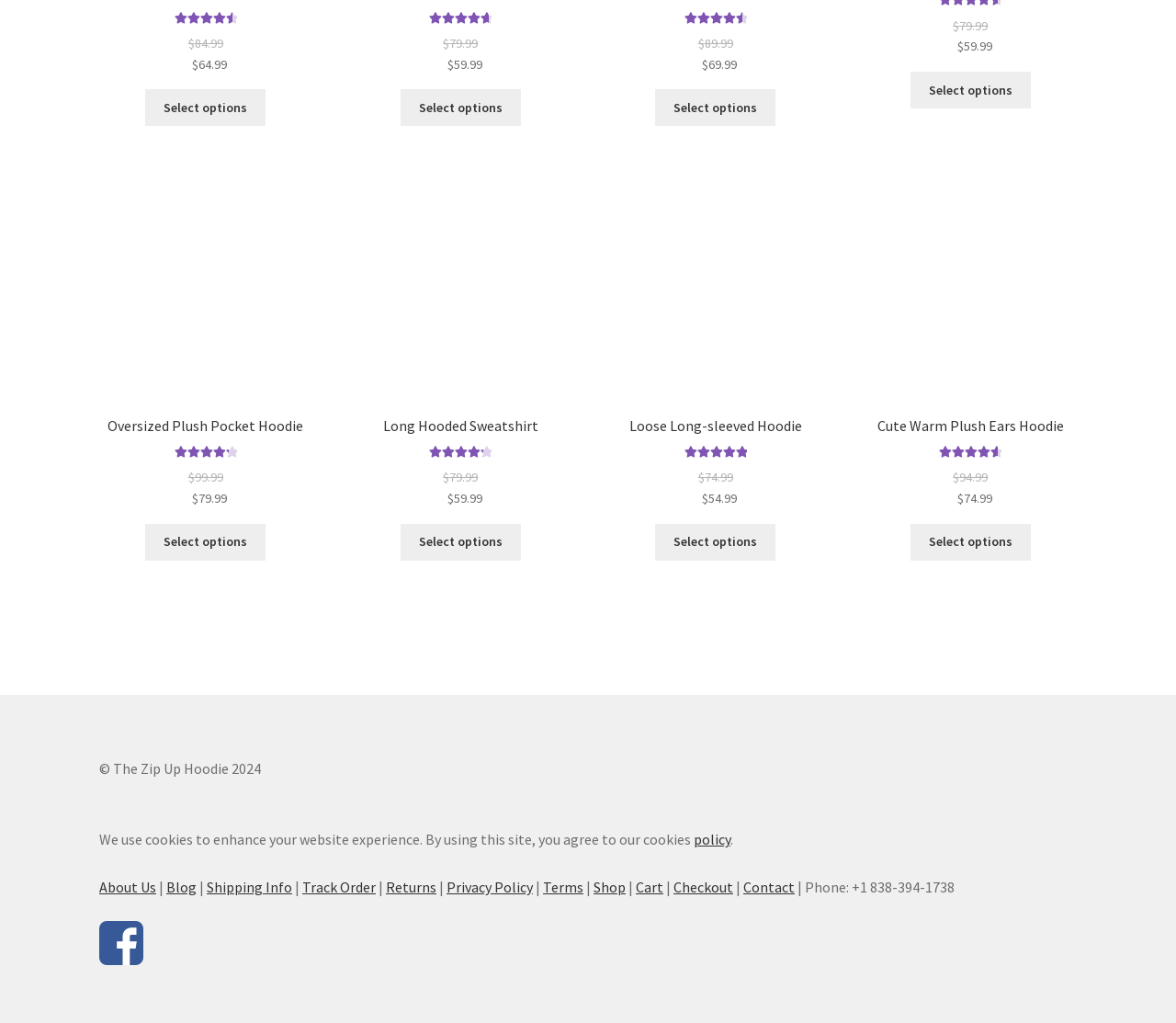Please give a one-word or short phrase response to the following question: 
What is the purpose of the link 'policy'?

Cookie policy